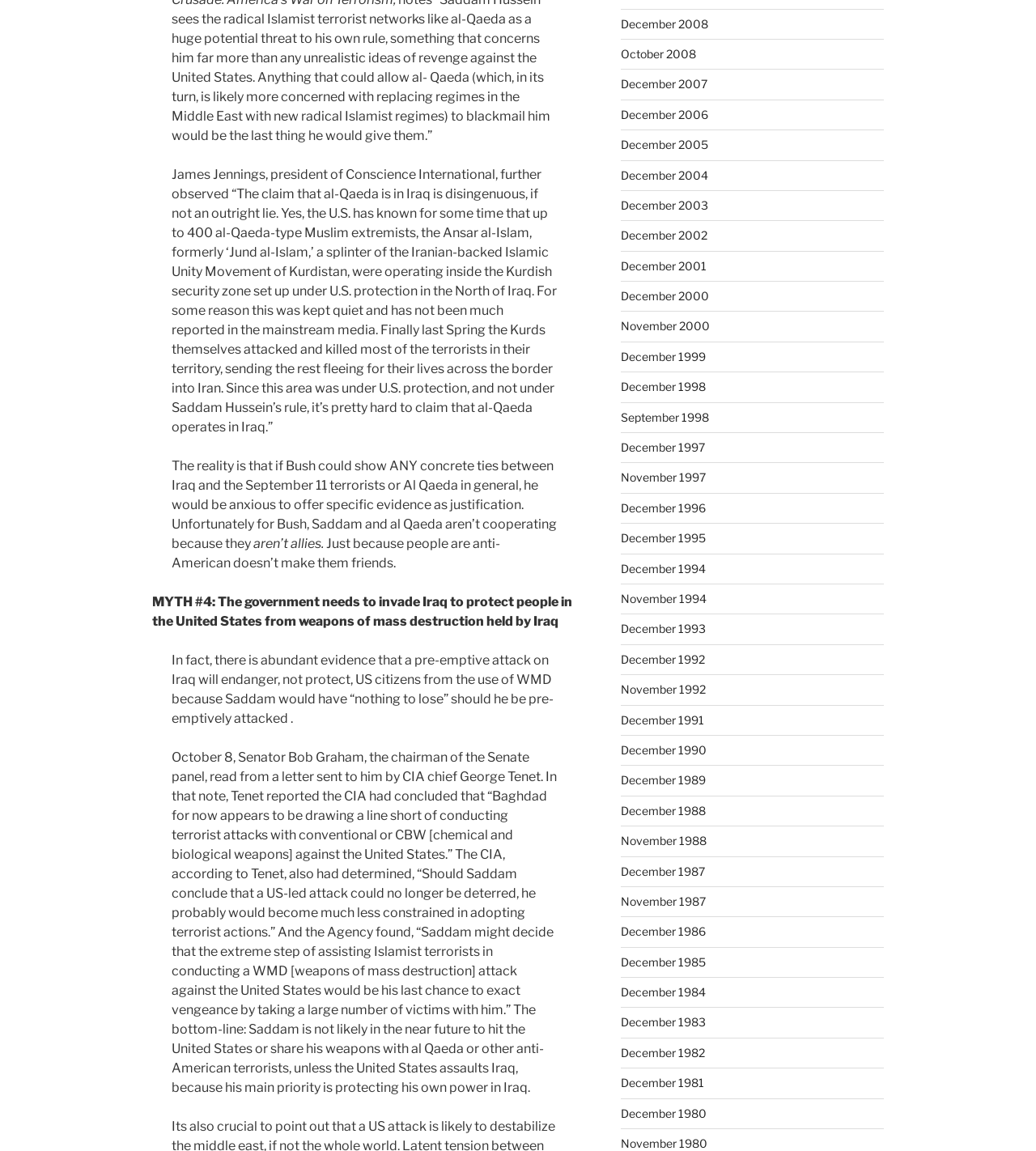What is the topic of the article?
Analyze the image and provide a thorough answer to the question.

Based on the content of the webpage, it appears to be discussing the Iraq War, specifically the claims made by the US government about the presence of al-Qaeda in Iraq and the potential consequences of invading Iraq.